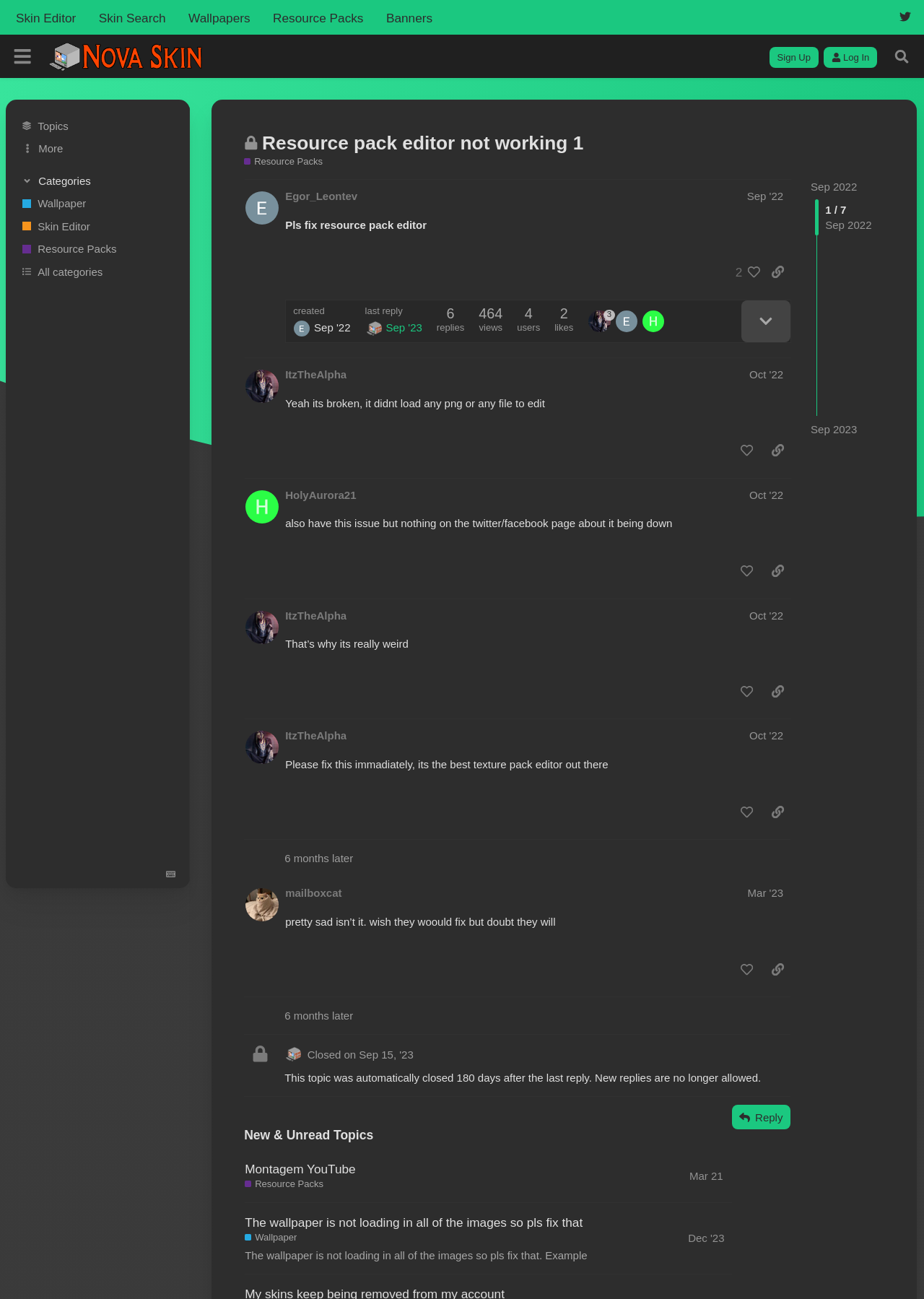Pinpoint the bounding box coordinates for the area that should be clicked to perform the following instruction: "View the 'Resource pack editor not working 1' topic".

[0.284, 0.102, 0.631, 0.118]